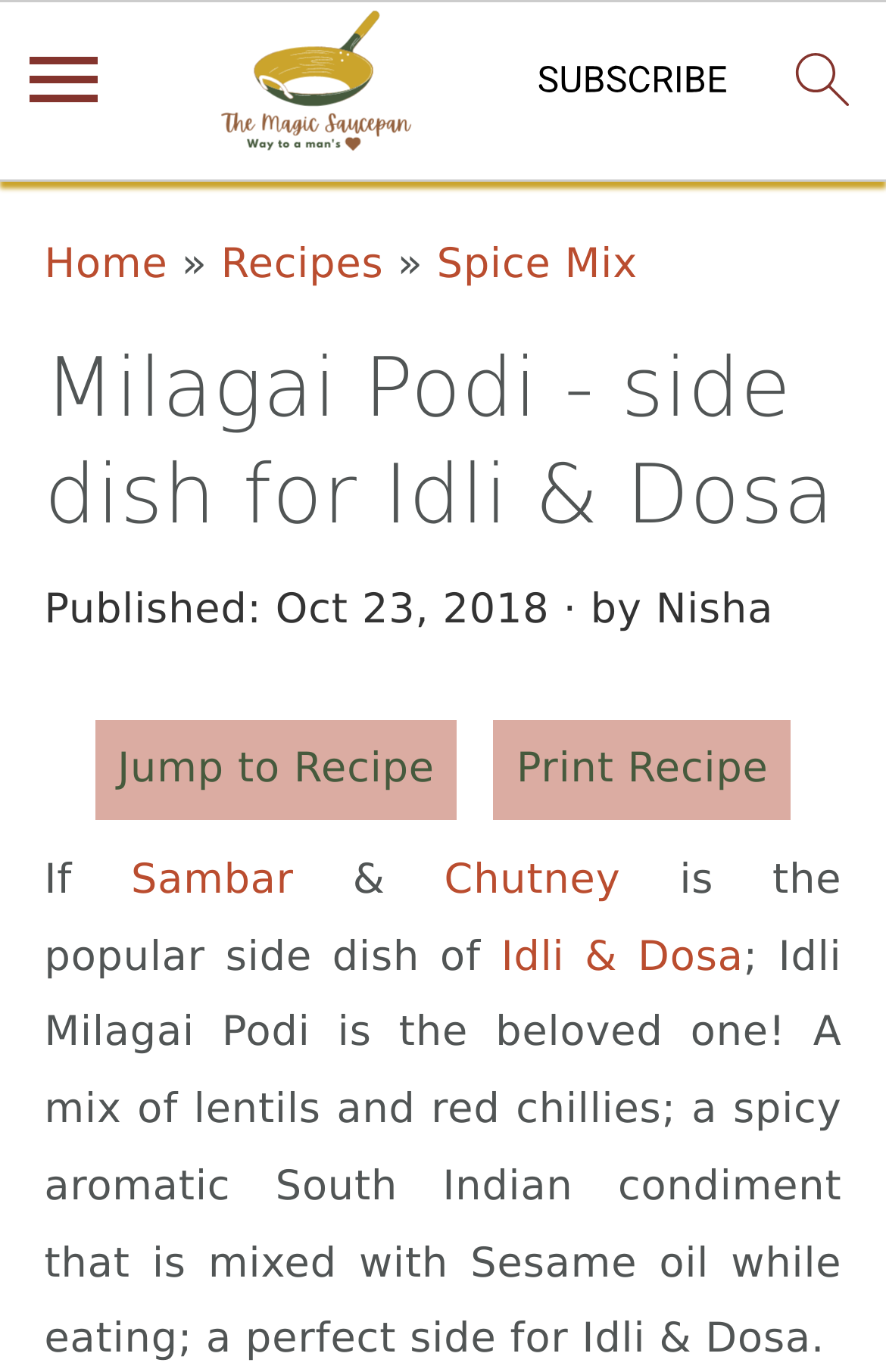Can you determine the bounding box coordinates of the area that needs to be clicked to fulfill the following instruction: "Print the recipe"?

[0.557, 0.525, 0.893, 0.597]